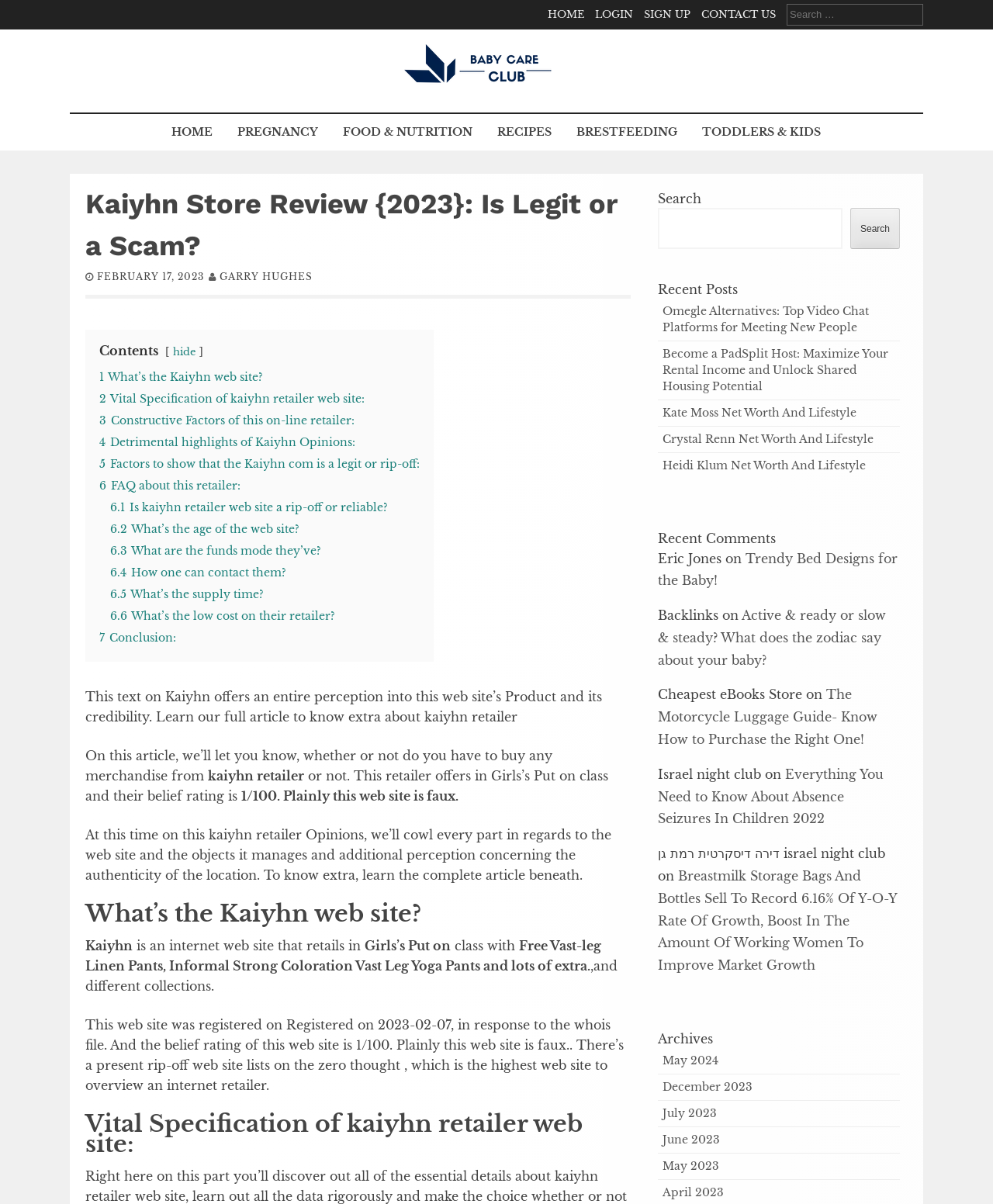What is the trust rating of Kaiyhn website?
Refer to the image and provide a detailed answer to the question.

The trust rating of Kaiyhn website is 1/100, which is mentioned in the section 'What’s the Kaiyhn web site?' and indicates that the website is likely to be fake.